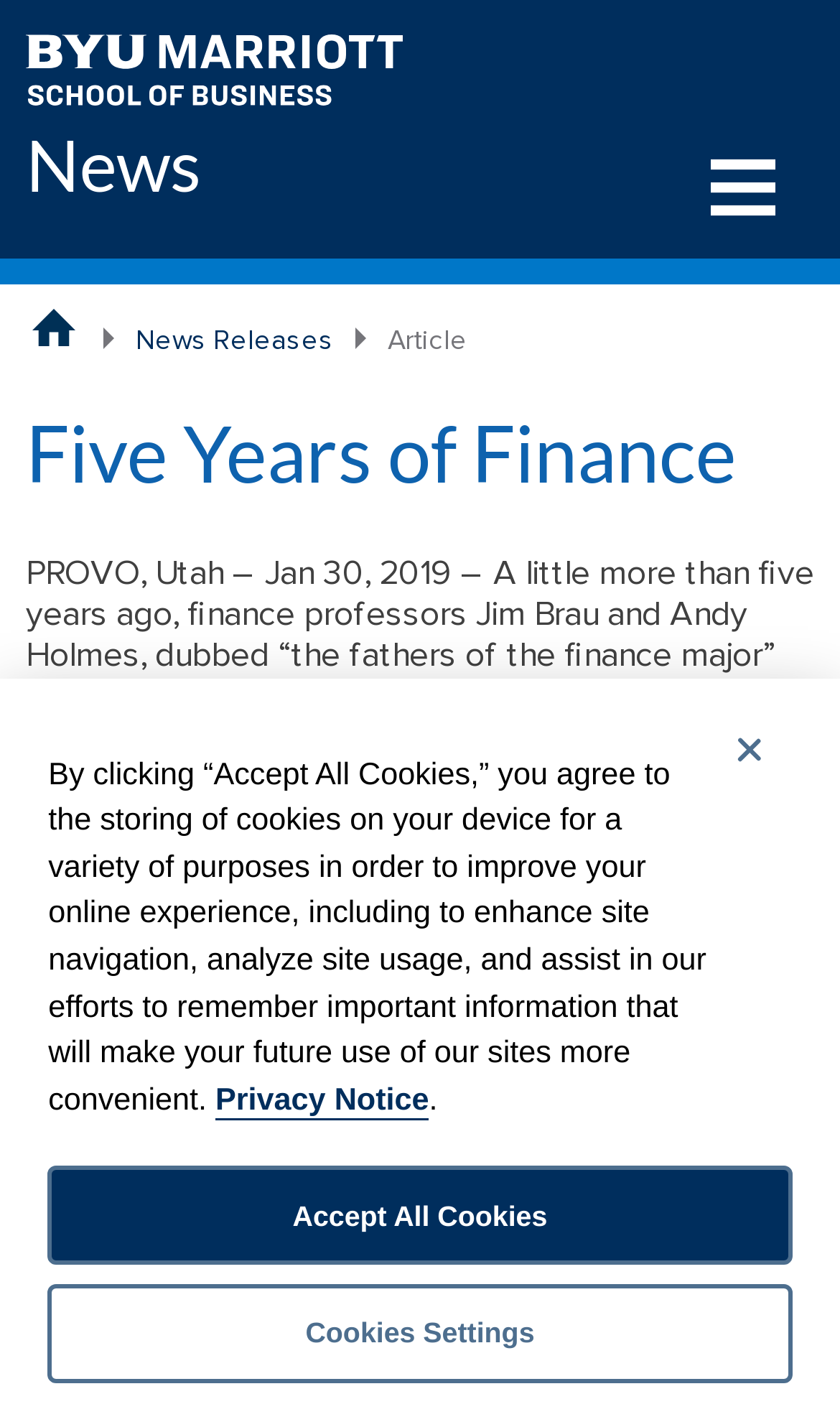Please identify the bounding box coordinates of the clickable area that will fulfill the following instruction: "read the article". The coordinates should be in the format of four float numbers between 0 and 1, i.e., [left, top, right, bottom].

[0.031, 0.287, 0.969, 0.352]